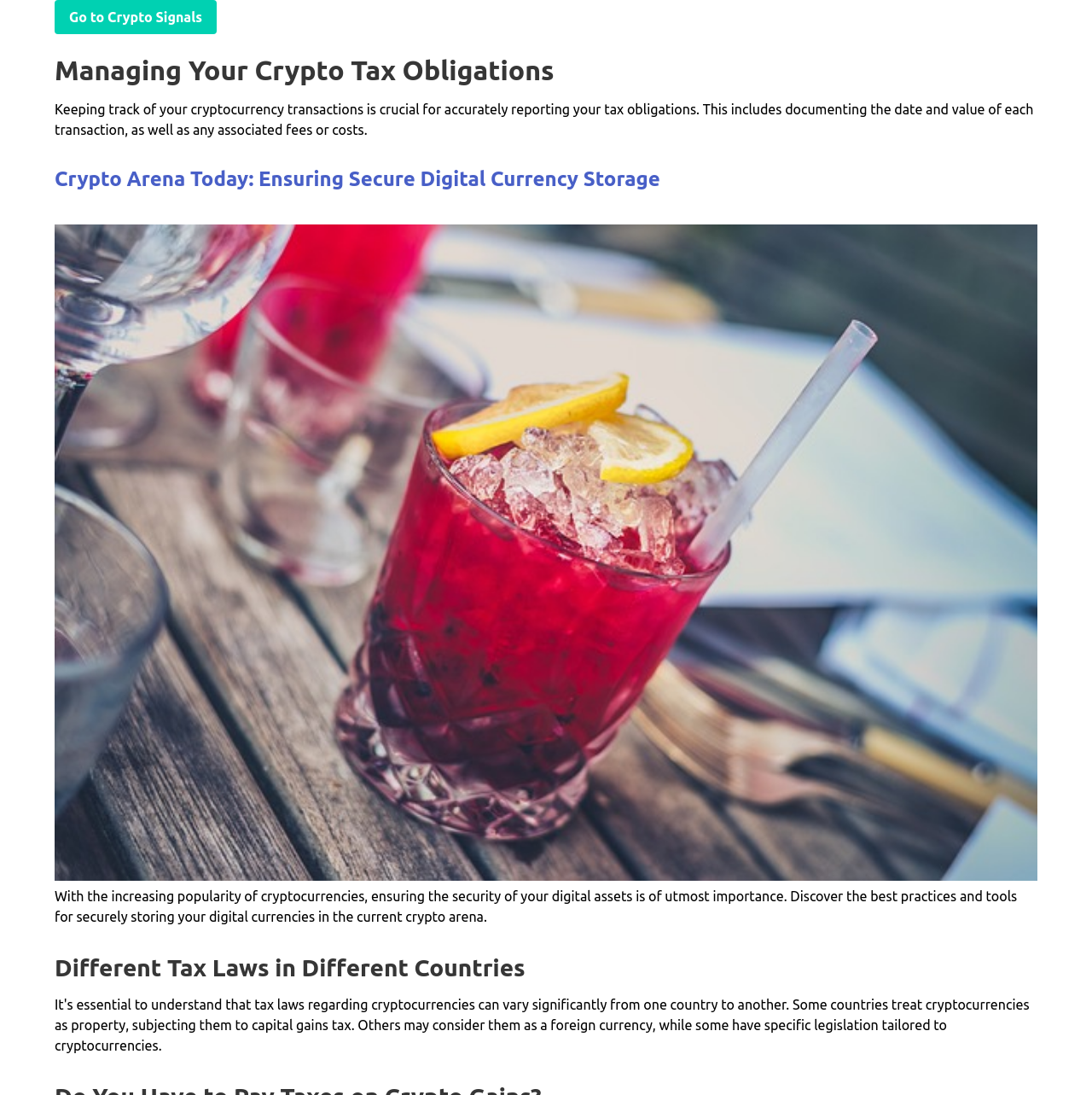Please find and generate the text of the main heading on the webpage.

Managing Your Crypto Tax Obligations